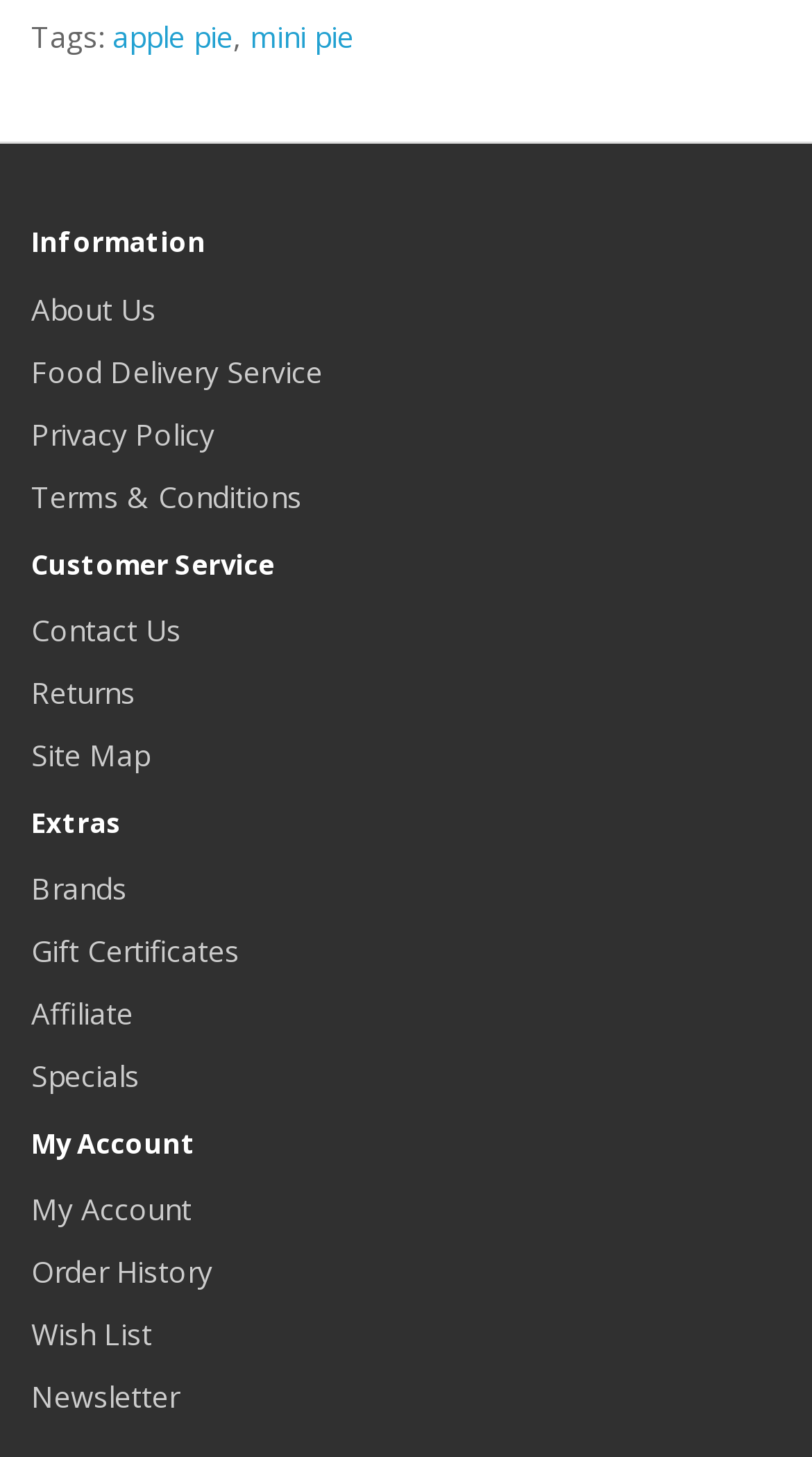Given the description: "title="这是描述信息"", determine the bounding box coordinates of the UI element. The coordinates should be formatted as four float numbers between 0 and 1, [left, top, right, bottom].

None